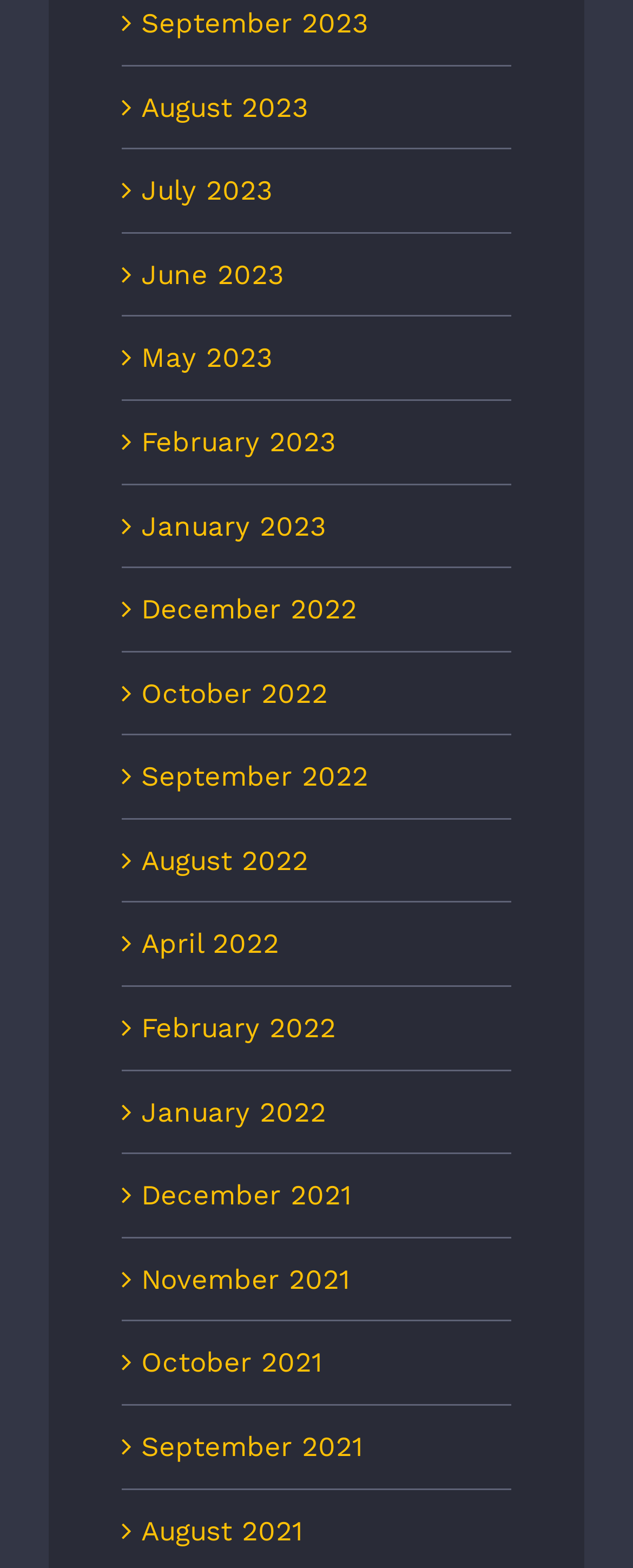Determine the bounding box coordinates for the area you should click to complete the following instruction: "View August 2022".

[0.223, 0.538, 0.487, 0.559]